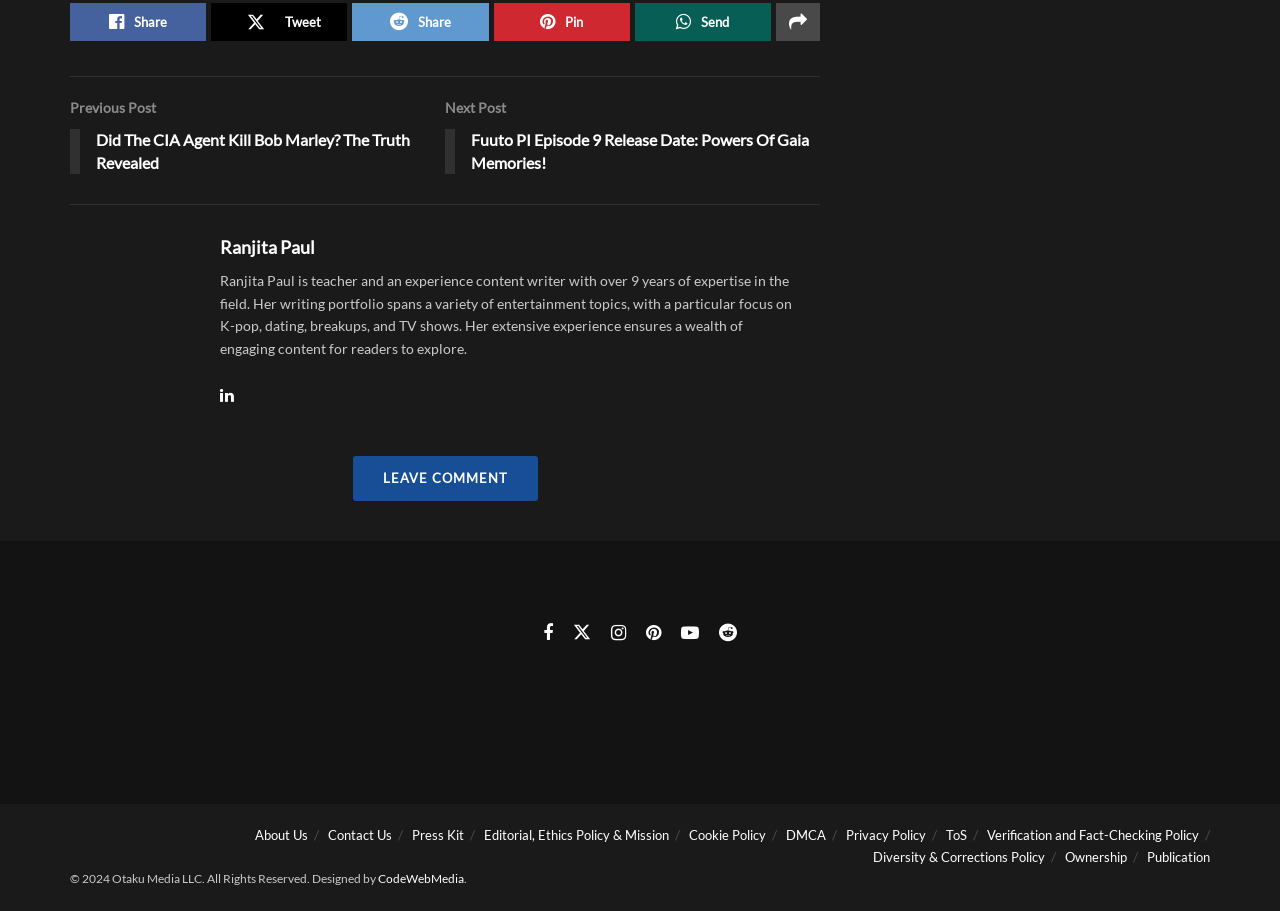Determine the bounding box coordinates of the region that needs to be clicked to achieve the task: "Leave a comment".

[0.299, 0.516, 0.396, 0.534]